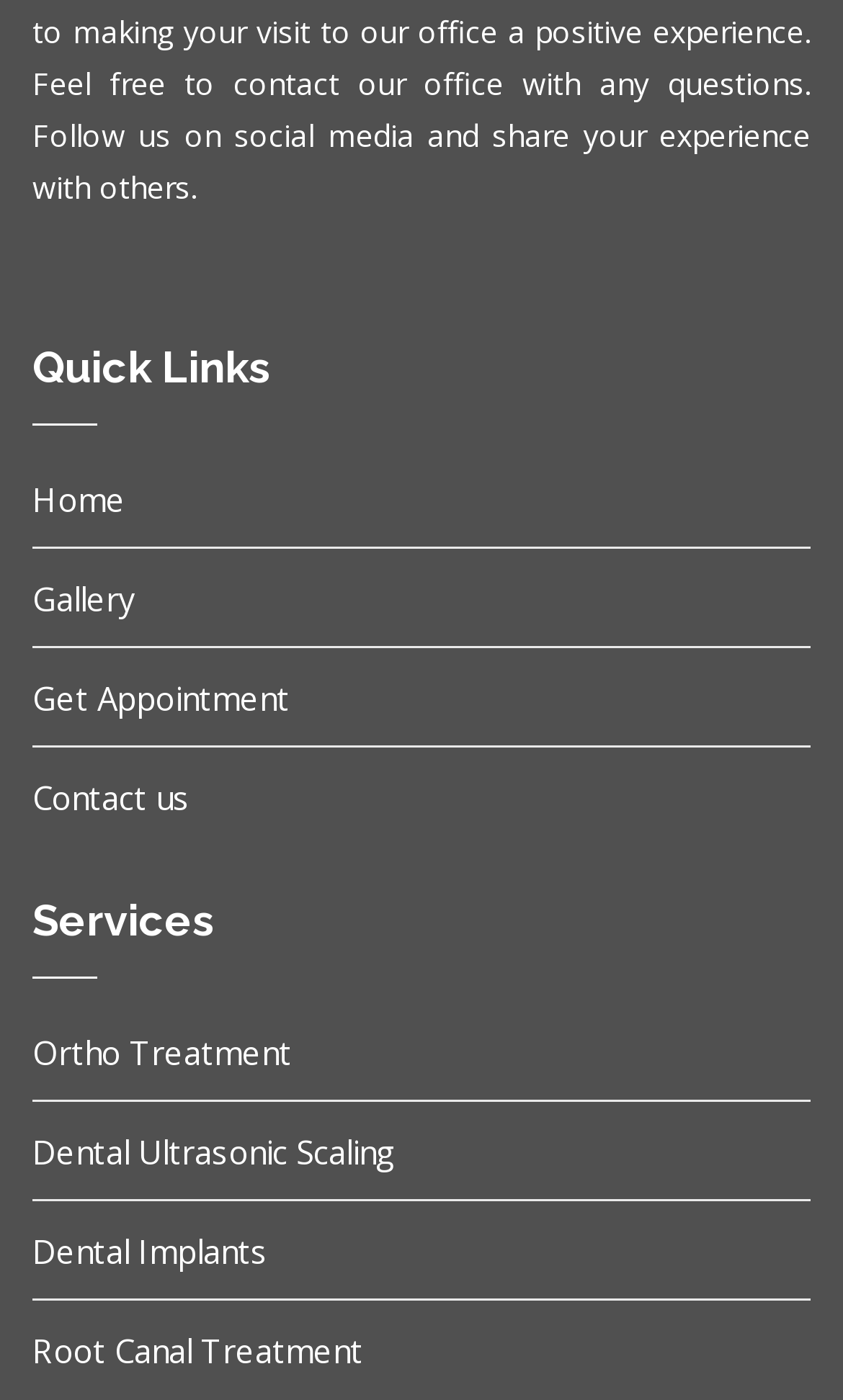Find the bounding box coordinates for the UI element that matches this description: "Home".

[0.038, 0.341, 0.149, 0.371]